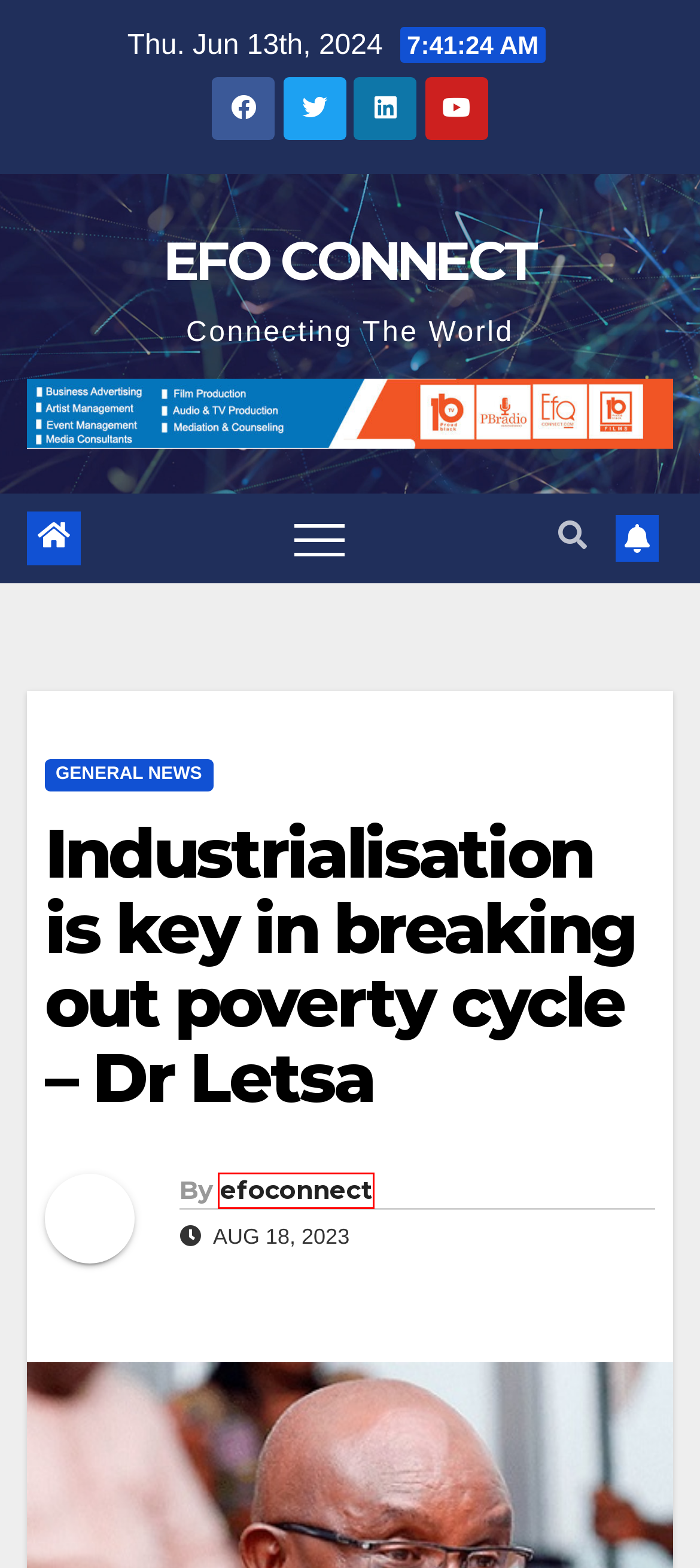Review the screenshot of a webpage containing a red bounding box around an element. Select the description that best matches the new webpage after clicking the highlighted element. The options are:
A. General News Archives - EFO CONNECT
B. Visa waiver agreement strengthens tourism relationship between Ghana and South Africa - EFO CONNECT
C. Music Archives - EFO CONNECT
D. African Arts and Literature Archives - EFO CONNECT
E. Home - EFO CONNECT
F. Artists Archives - EFO CONNECT
G. efoconnect, Author at EFO CONNECT
H. EFO CONNECT - Connecting The World

G